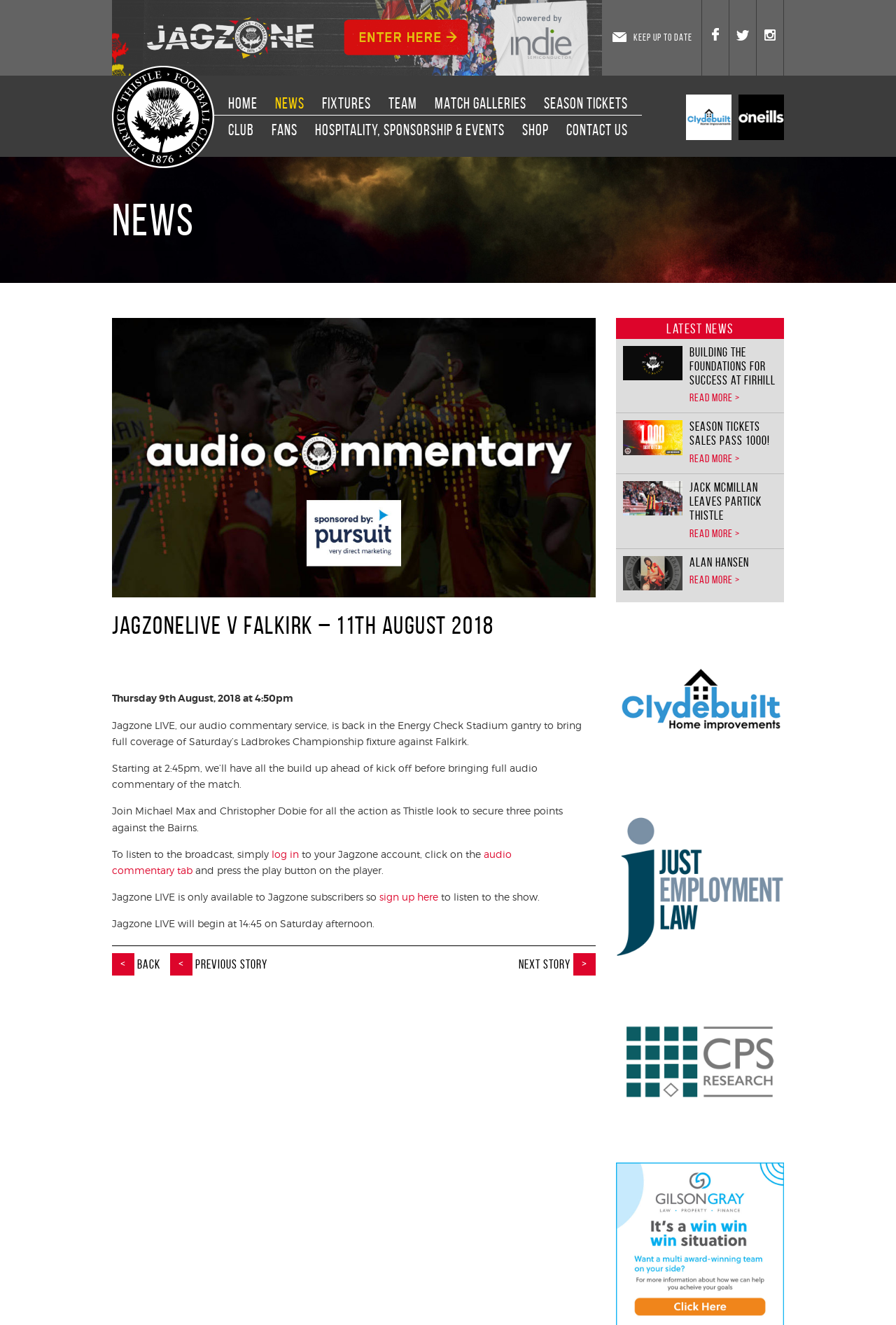Determine the main headline from the webpage and extract its text.

JagZoneLIVE v Falkirk – 11th August 2018